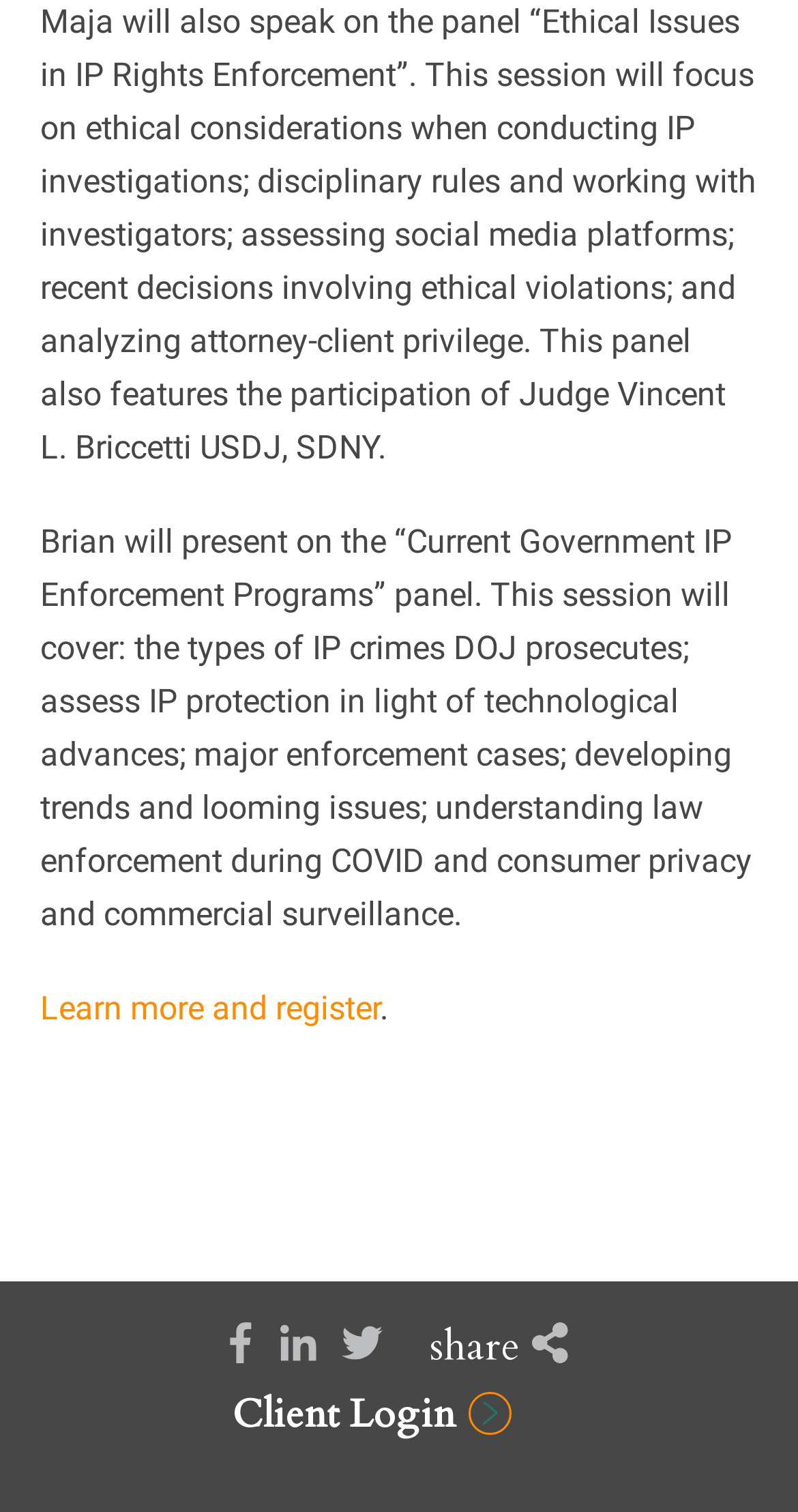Pinpoint the bounding box coordinates of the clickable area needed to execute the instruction: "Learn more about the event and register". The coordinates should be specified as four float numbers between 0 and 1, i.e., [left, top, right, bottom].

[0.05, 0.654, 0.476, 0.68]